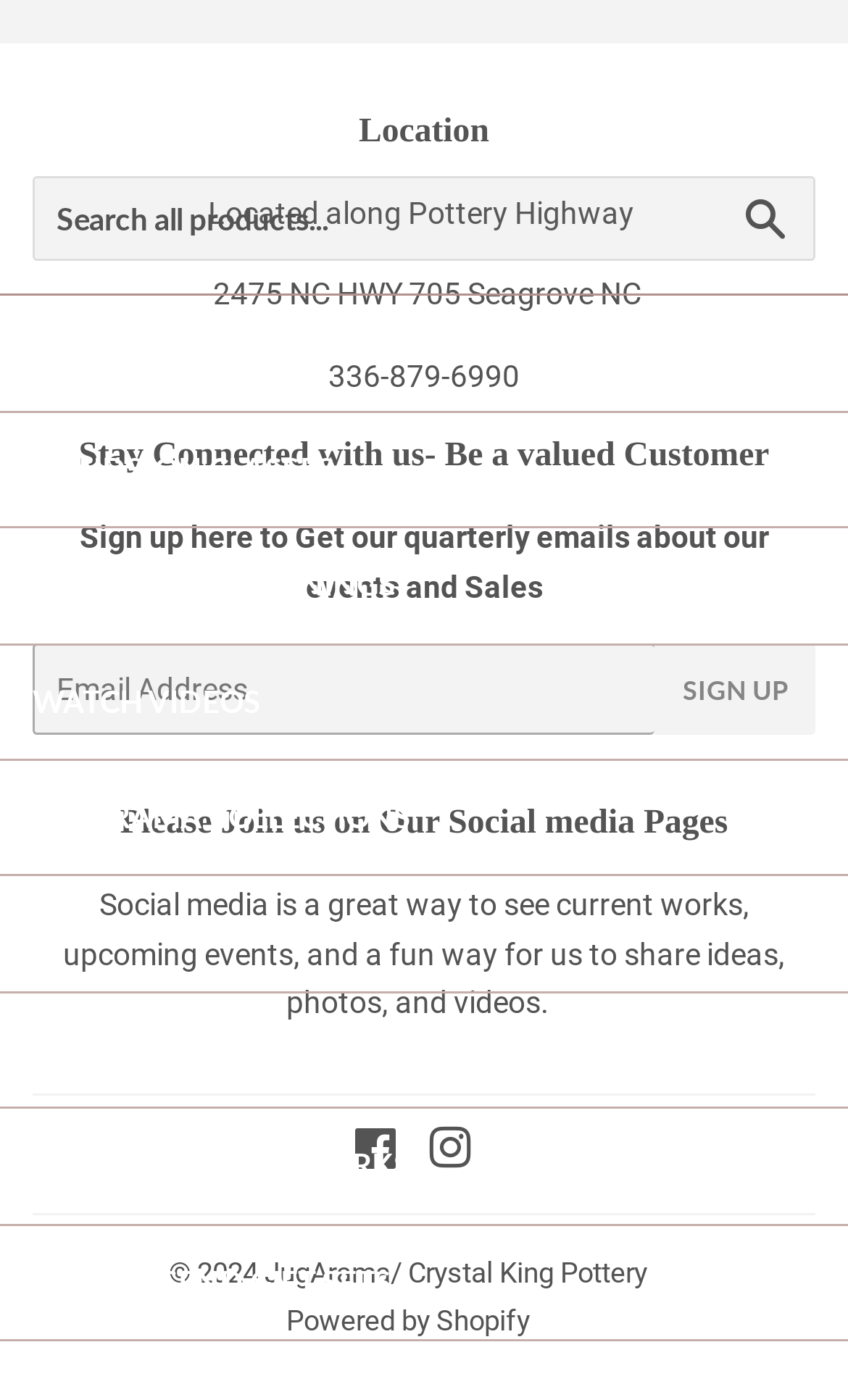Please identify the bounding box coordinates of the element that needs to be clicked to perform the following instruction: "Enter email address".

[0.038, 0.46, 0.772, 0.525]